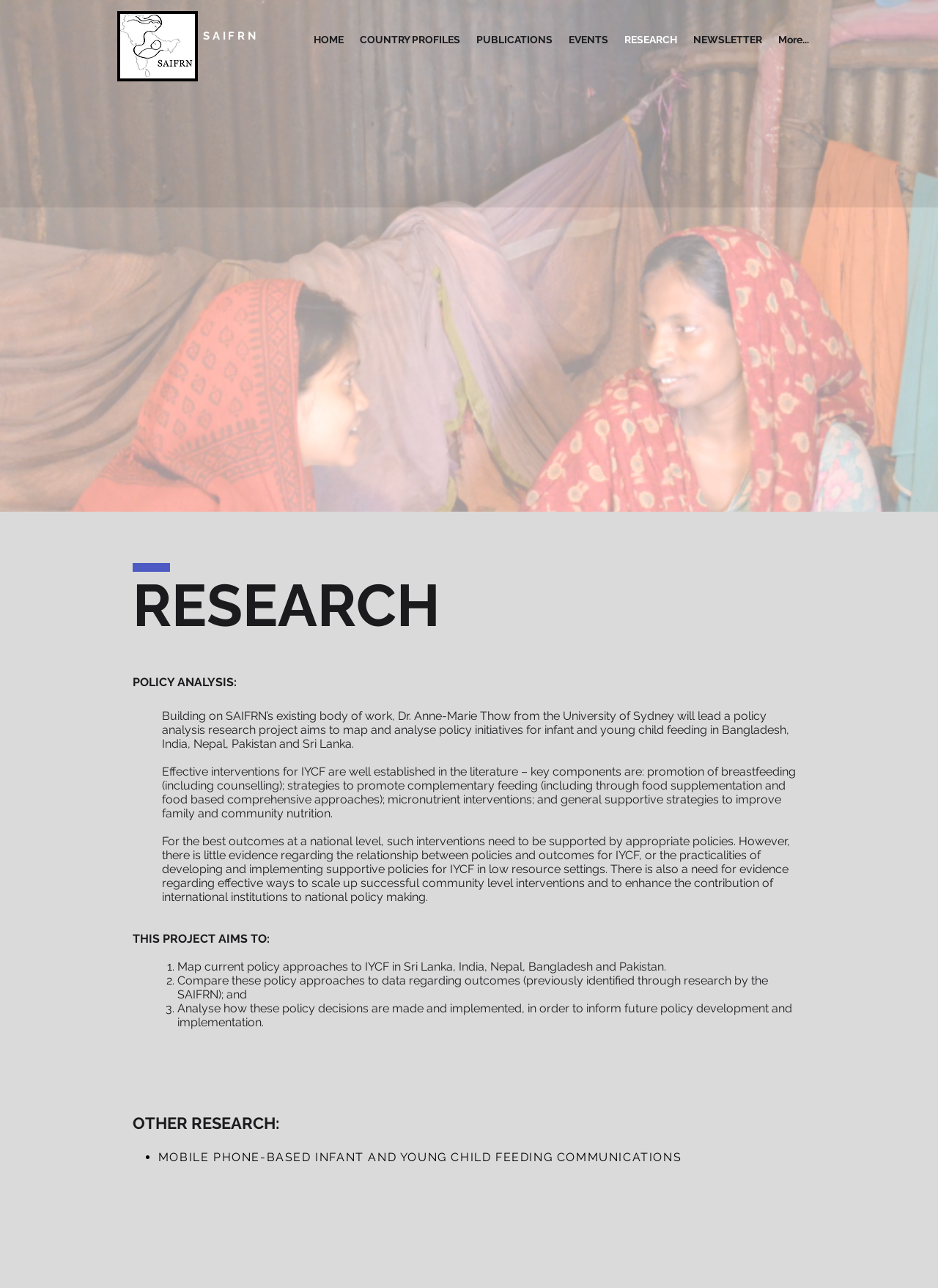Please respond in a single word or phrase: 
What is the name of the organization?

SAIFRN